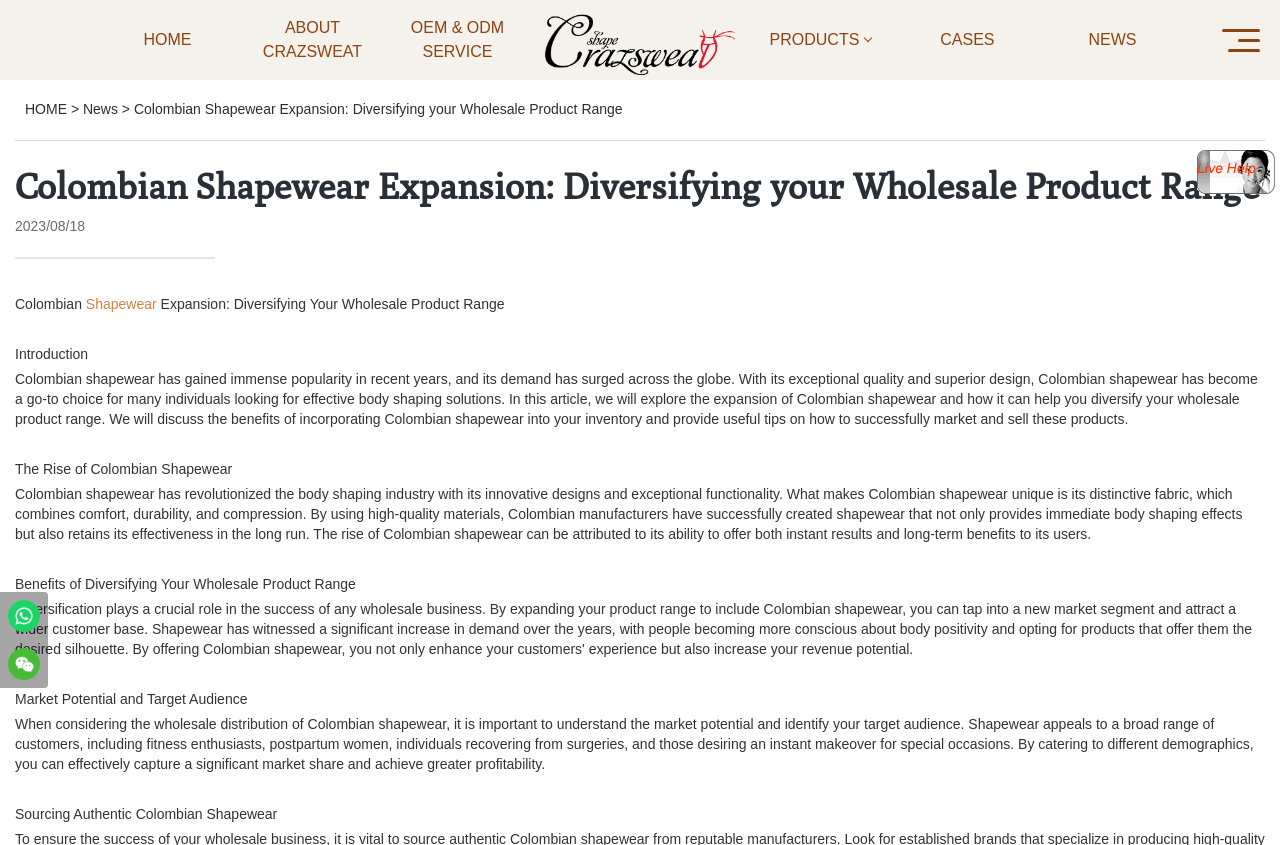Kindly determine the bounding box coordinates of the area that needs to be clicked to fulfill this instruction: "Click on the 'ABOUT CRAZSWEAT' link".

[0.19, 0.019, 0.298, 0.076]